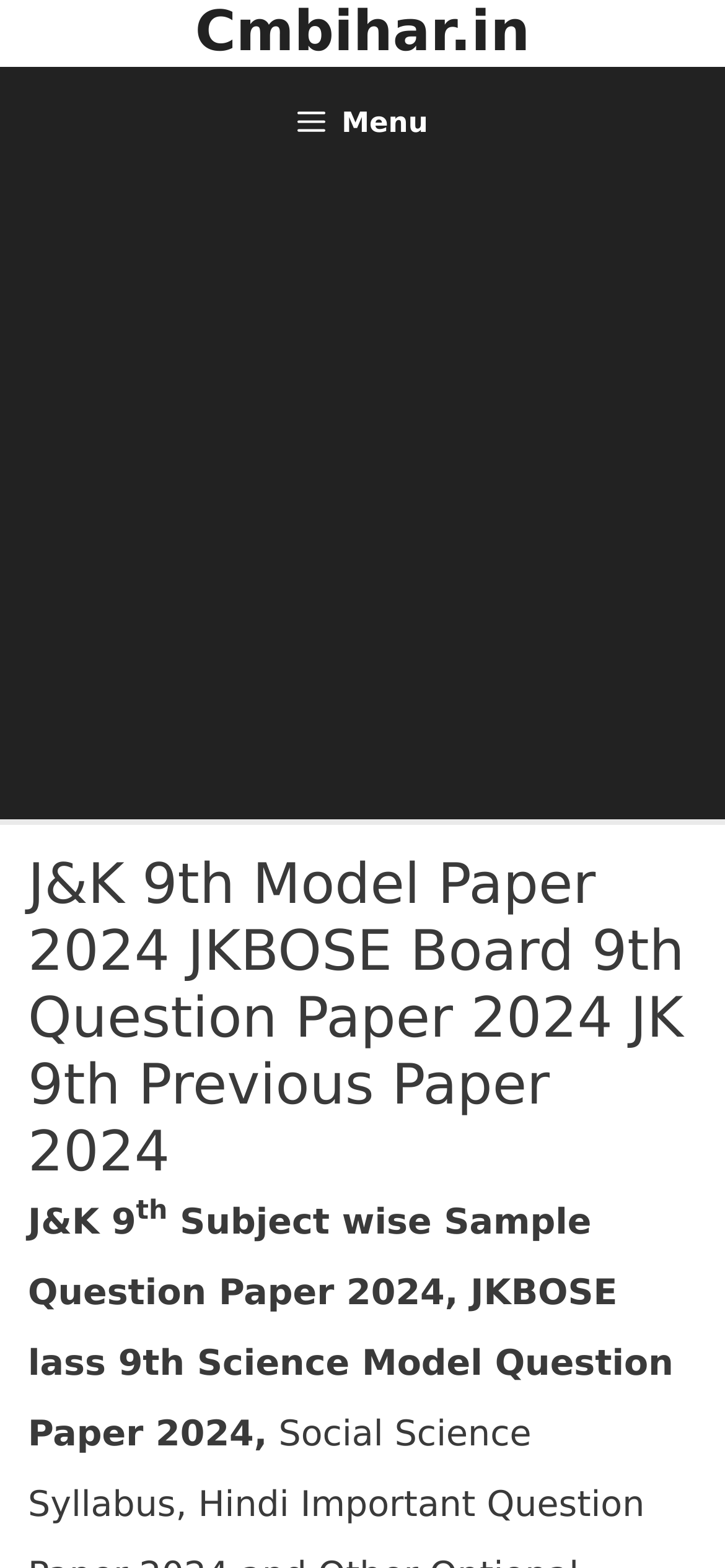Identify the bounding box coordinates for the UI element described as: "Cmbihar.in". The coordinates should be provided as four floats between 0 and 1: [left, top, right, bottom].

[0.269, 0.0, 0.731, 0.041]